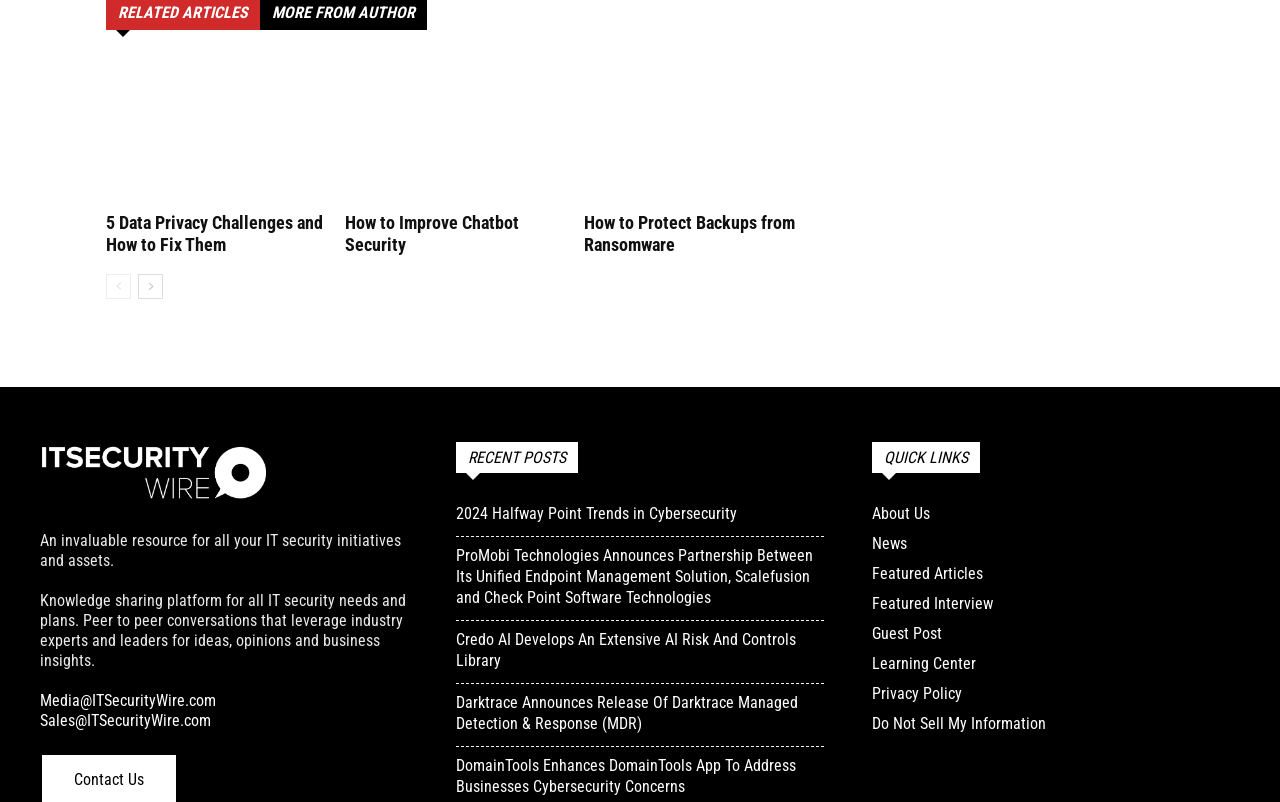Given the element description aria-label="prev-page", identify the bounding box coordinates for the UI element on the webpage screenshot. The format should be (top-left x, top-left y, bottom-right x, bottom-right y), with values between 0 and 1.

[0.083, 0.342, 0.102, 0.373]